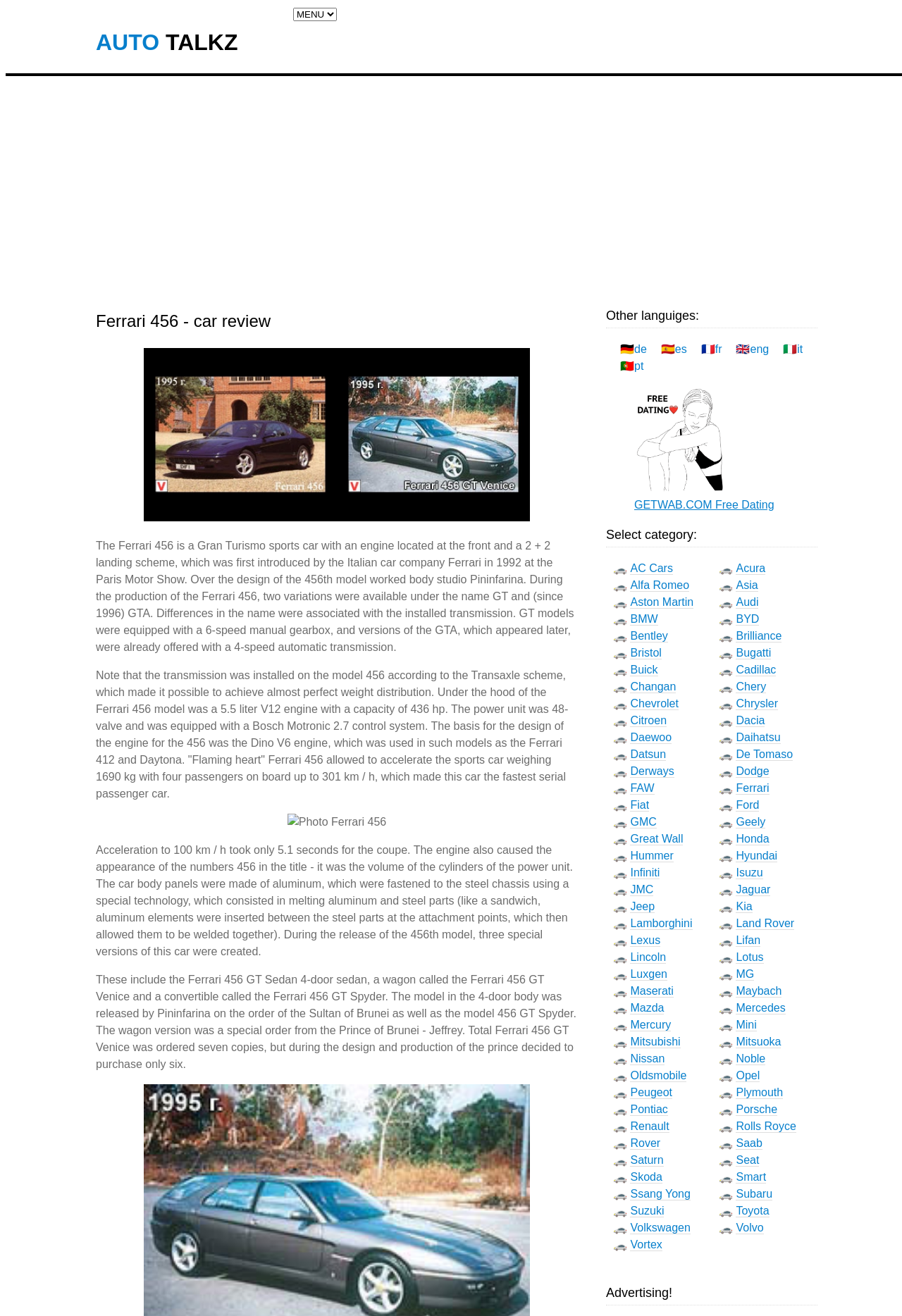Locate the bounding box of the UI element described by: "aria-label="Advertisement" name="aswift_2" title="Advertisement"" in the given webpage screenshot.

[0.038, 0.069, 0.975, 0.218]